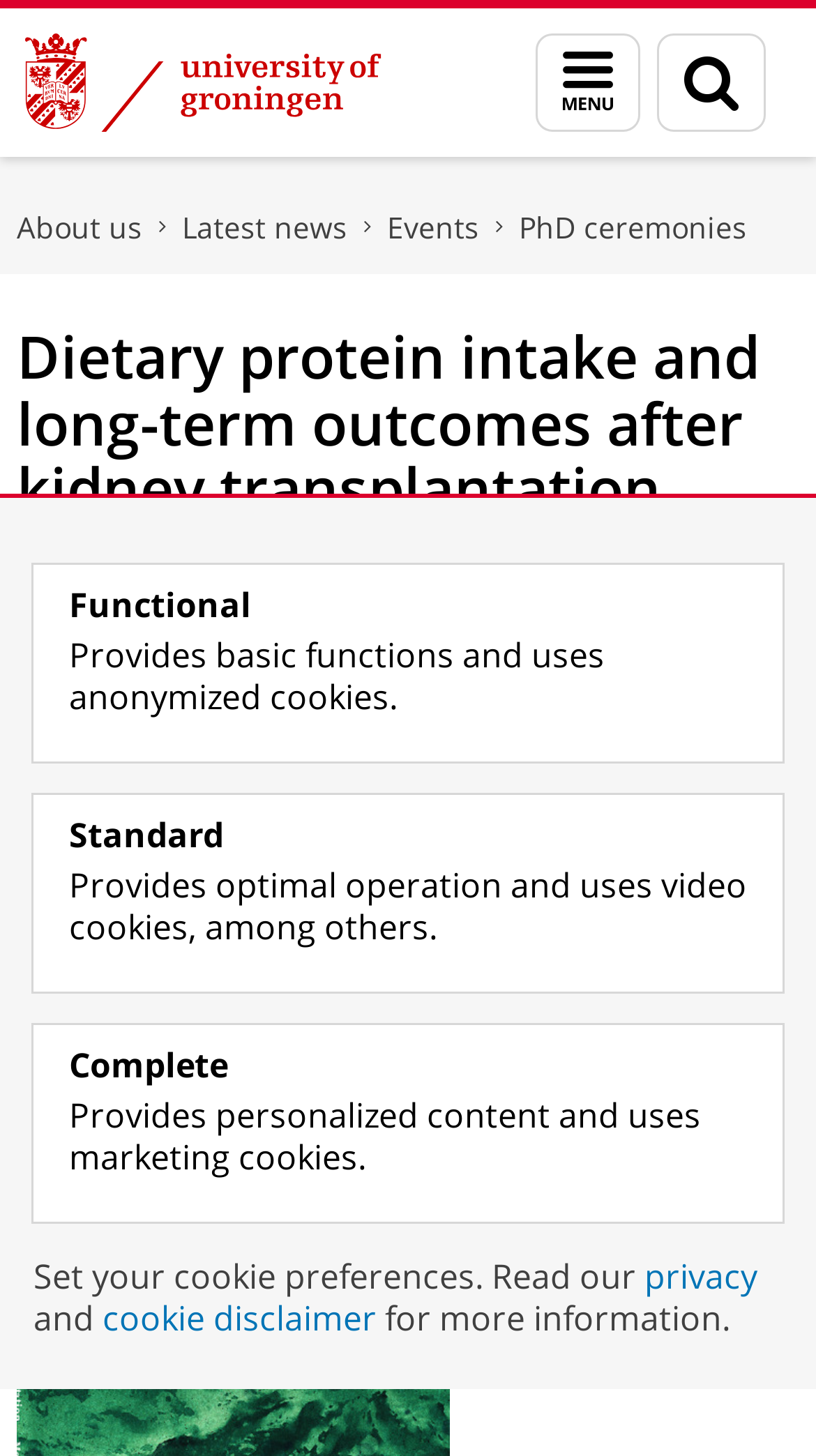Can you pinpoint the bounding box coordinates for the clickable element required for this instruction: "Search for something on the page"? The coordinates should be four float numbers between 0 and 1, i.e., [left, top, right, bottom].

[0.838, 0.046, 0.905, 0.078]